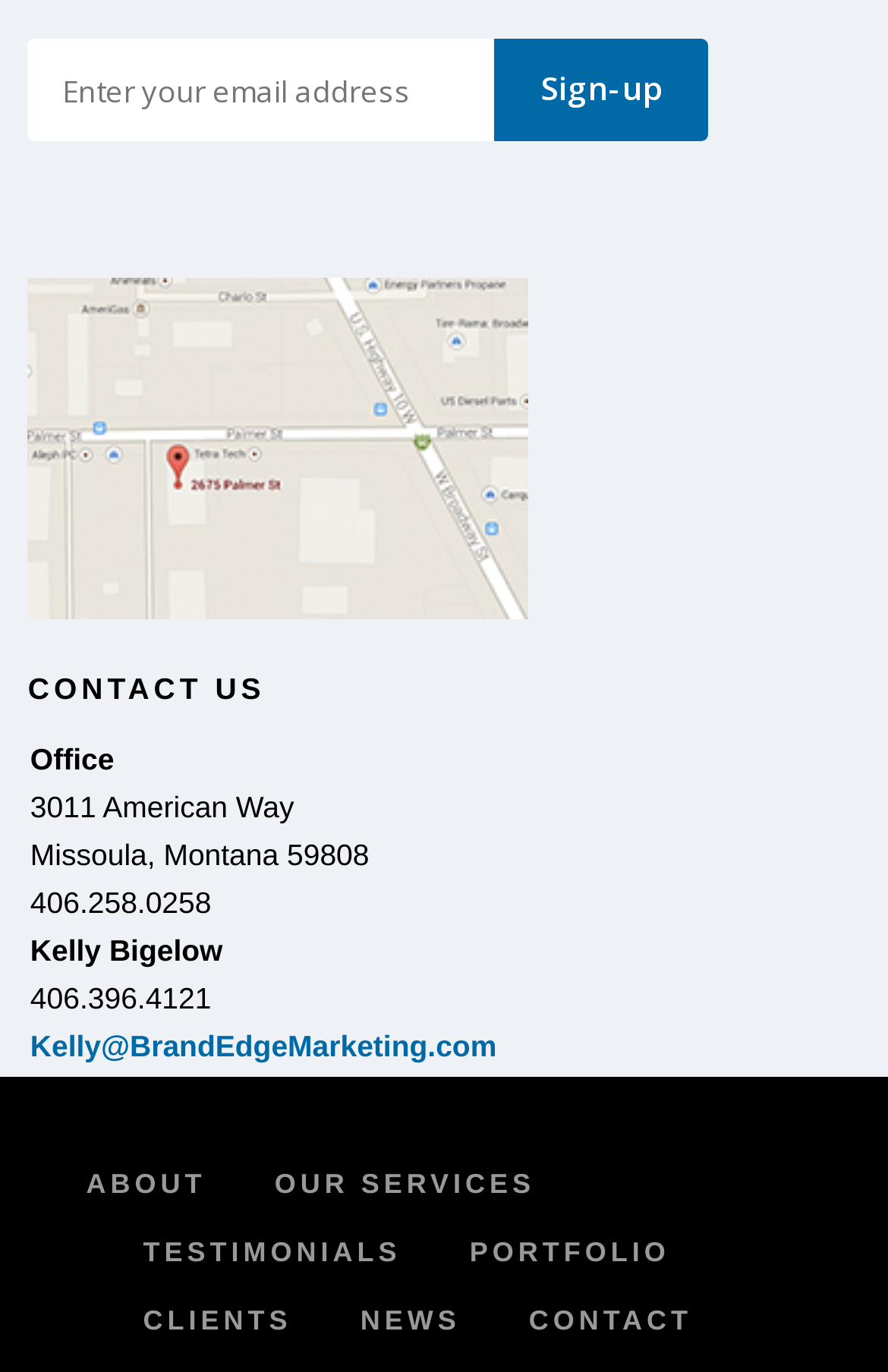Please reply to the following question with a single word or a short phrase:
What is the phone number of Kelly Bigelow?

406.396.4121